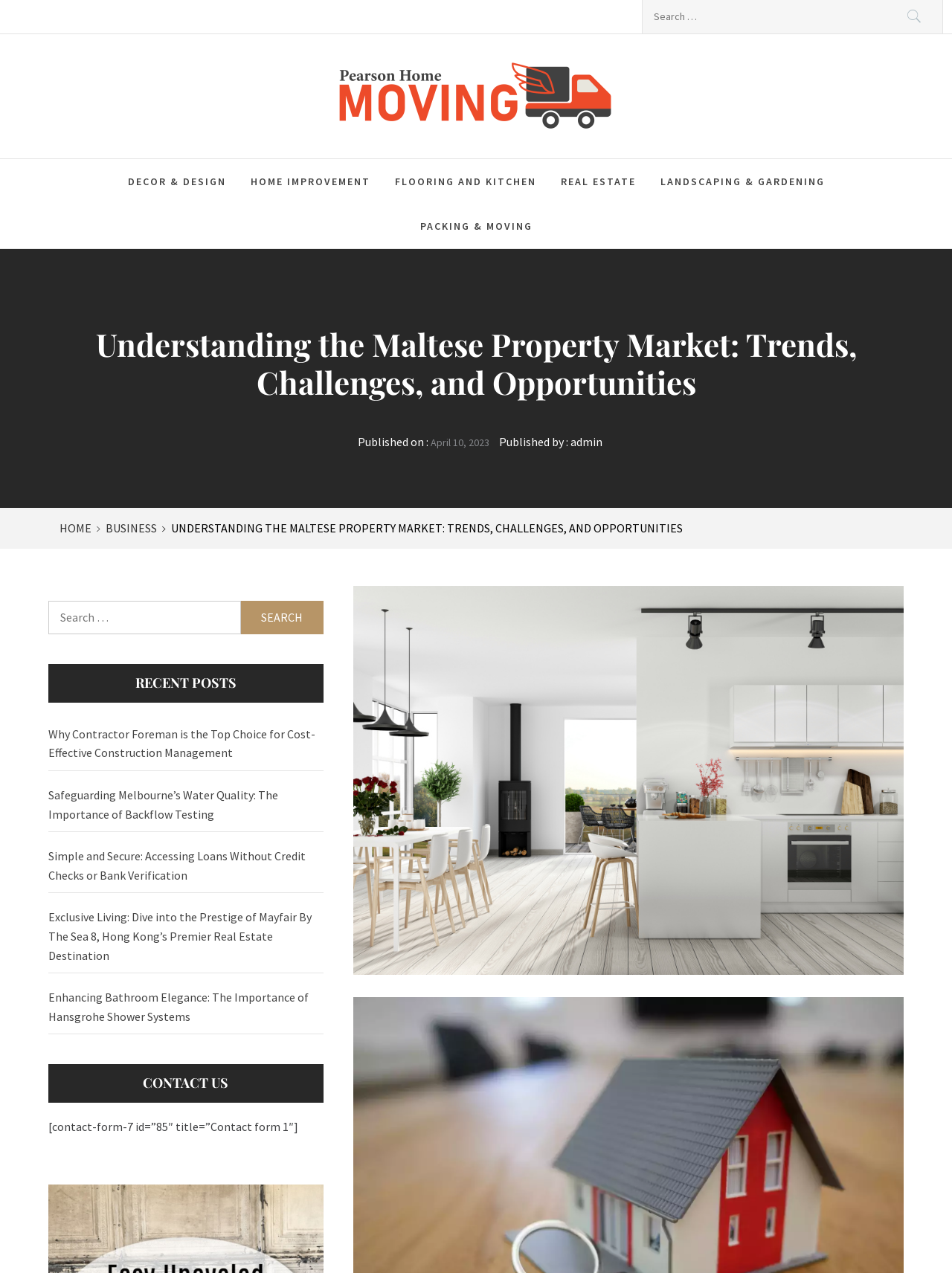Please mark the bounding box coordinates of the area that should be clicked to carry out the instruction: "Read about DECOR & DESIGN".

[0.122, 0.125, 0.249, 0.16]